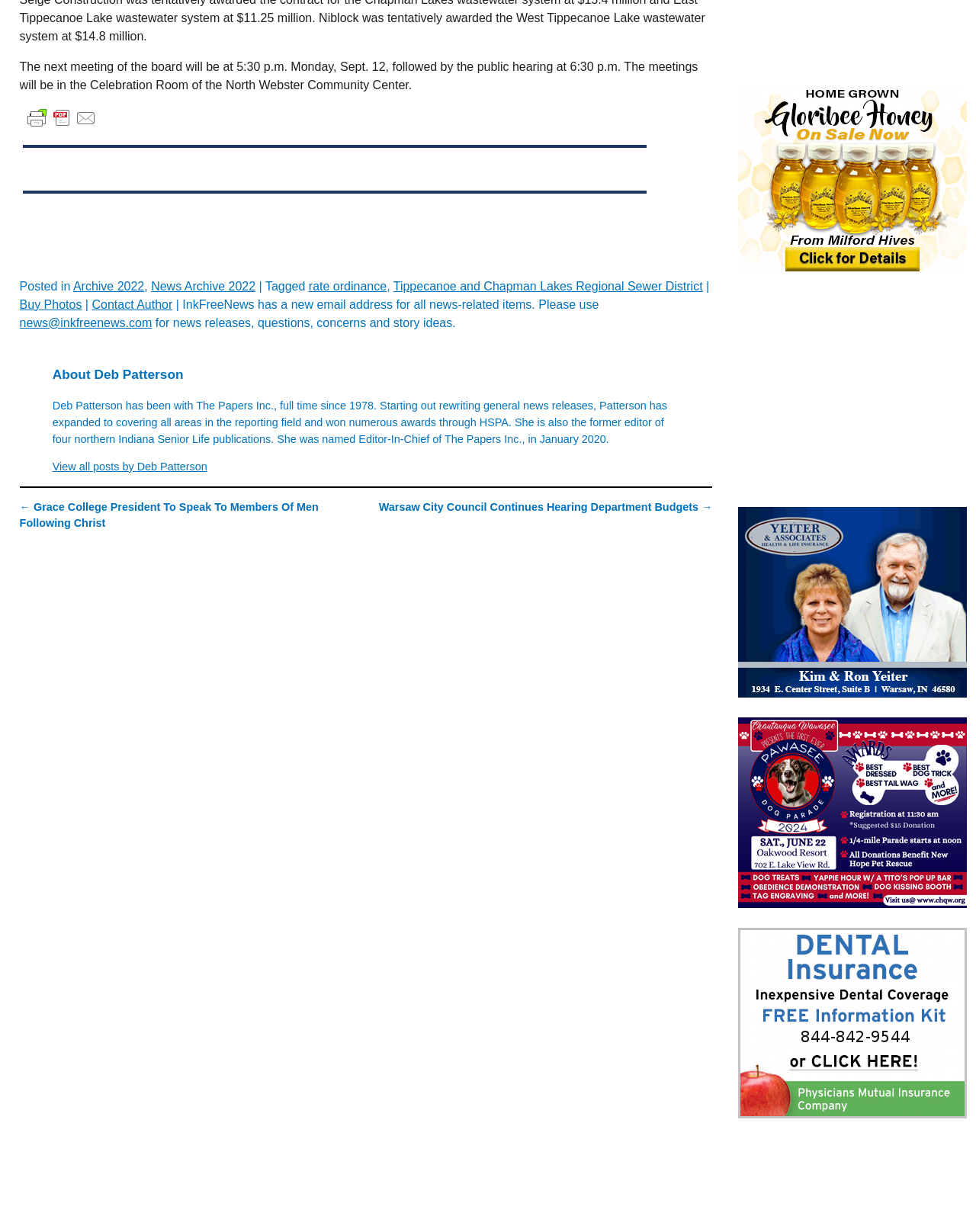Please identify the bounding box coordinates of the element's region that I should click in order to complete the following instruction: "go to home page". The bounding box coordinates consist of four float numbers between 0 and 1, i.e., [left, top, right, bottom].

None